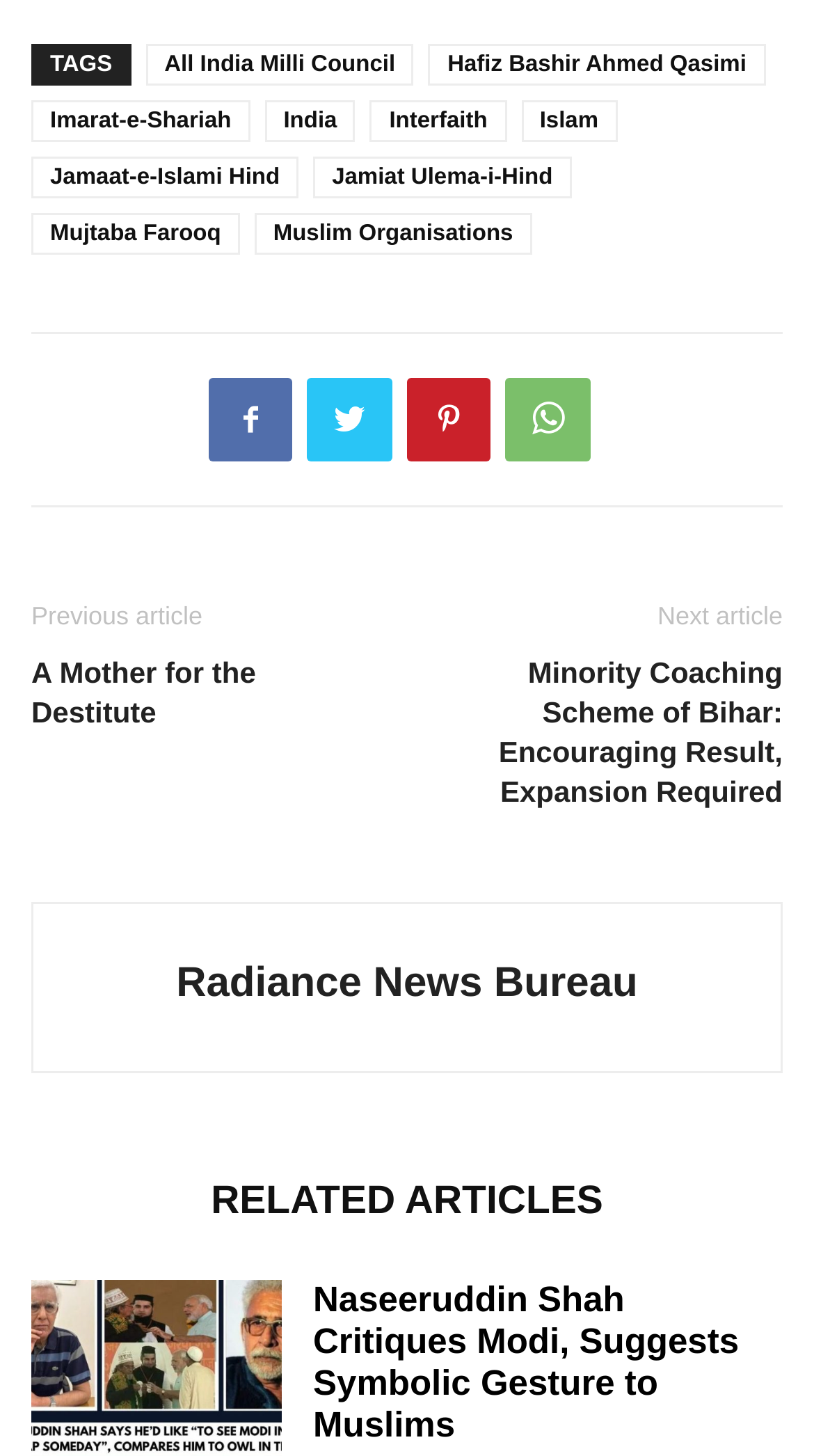Extract the bounding box coordinates for the UI element described by the text: "Radiance News Bureau". The coordinates should be in the form of [left, top, right, bottom] with values between 0 and 1.

[0.216, 0.66, 0.784, 0.691]